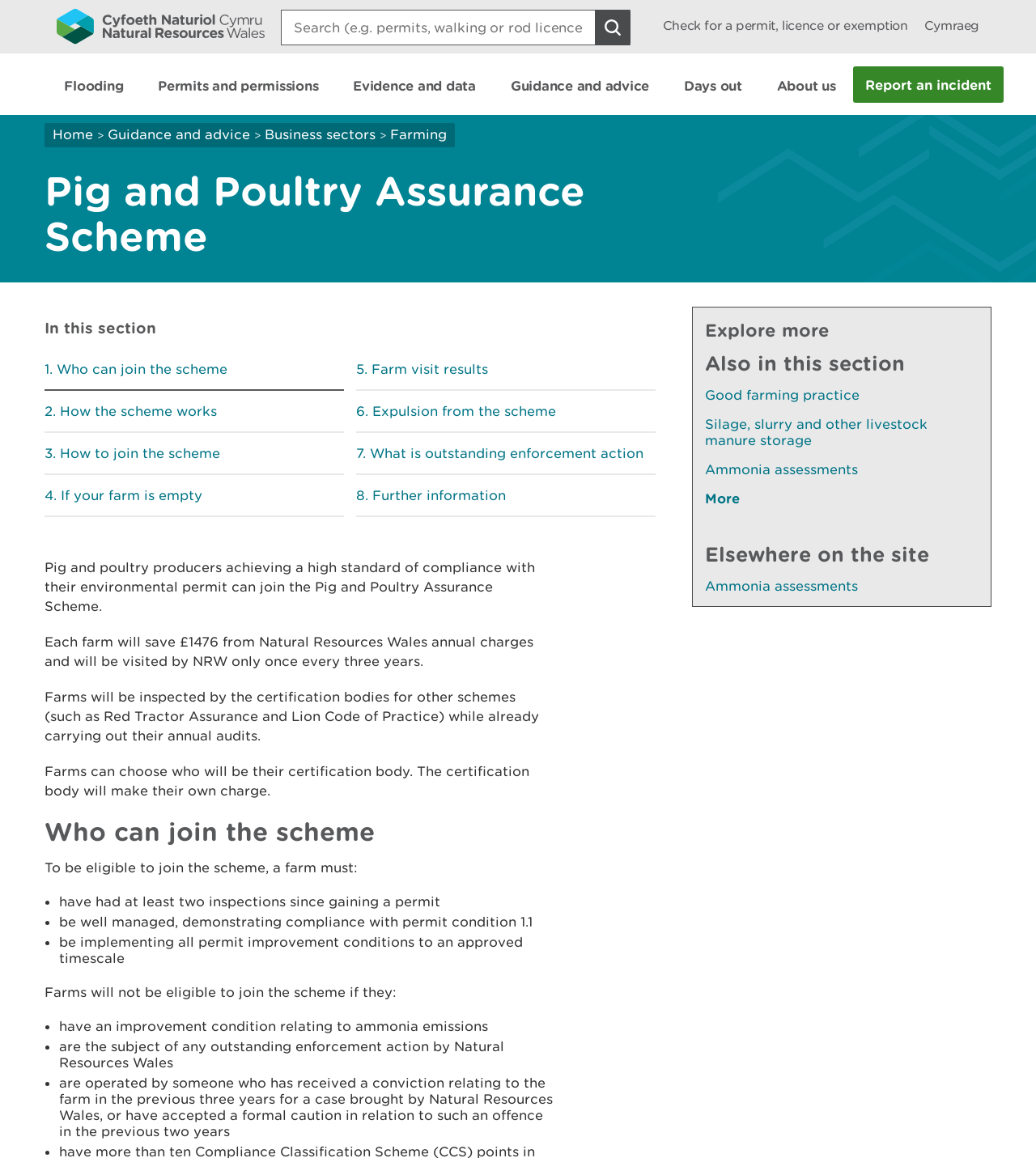Please identify the bounding box coordinates of the area I need to click to accomplish the following instruction: "Check for a permit, licence or exemption".

[0.64, 0.0, 0.876, 0.045]